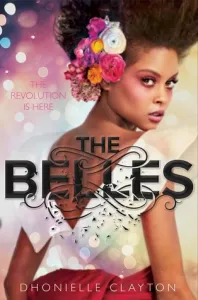Give a concise answer of one word or phrase to the question: 
When was the book published?

February 6, 2018